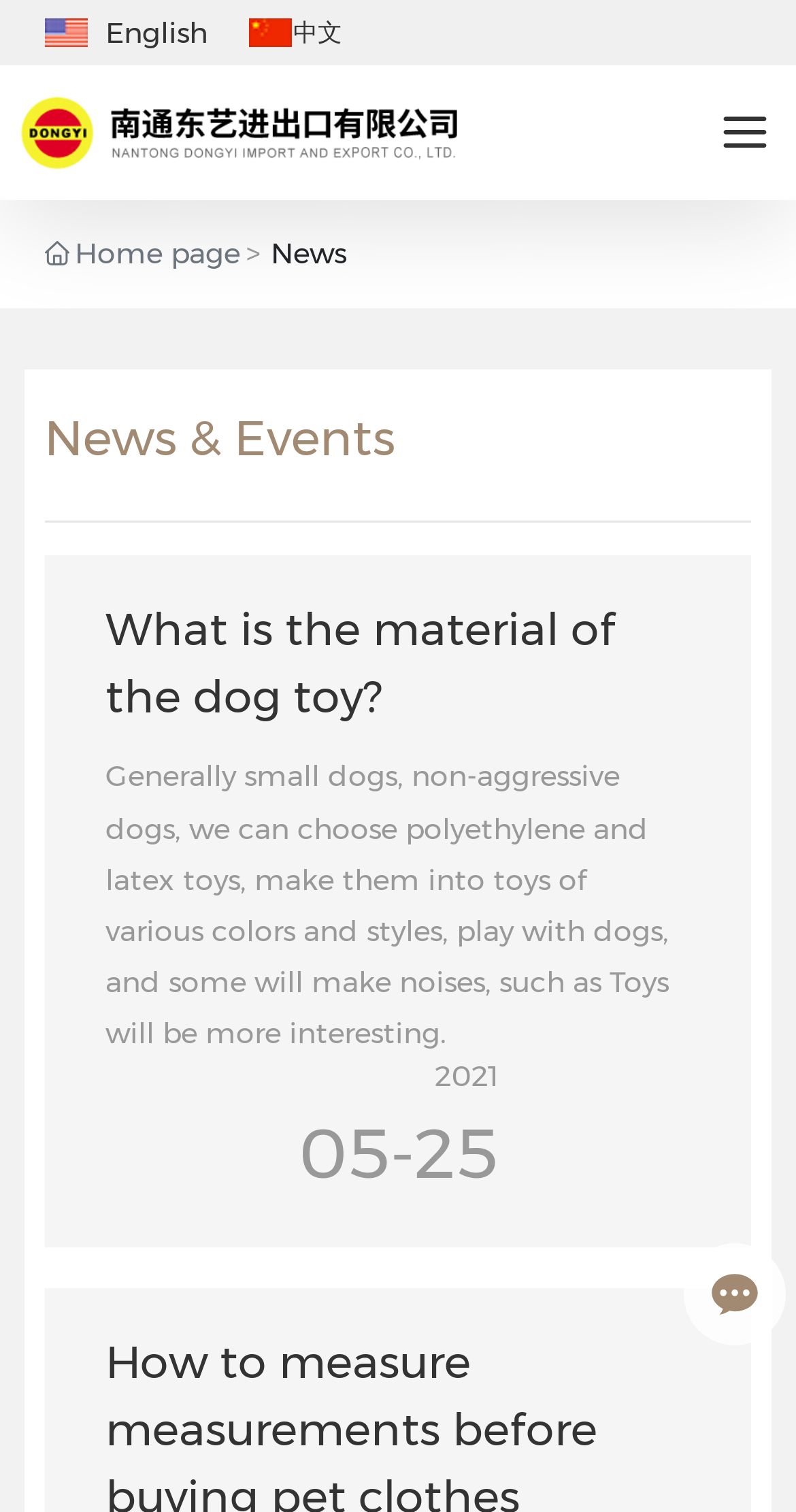What is the company name?
Please provide a single word or phrase as the answer based on the screenshot.

Nantong Dongyi Import and Export co., ltd.